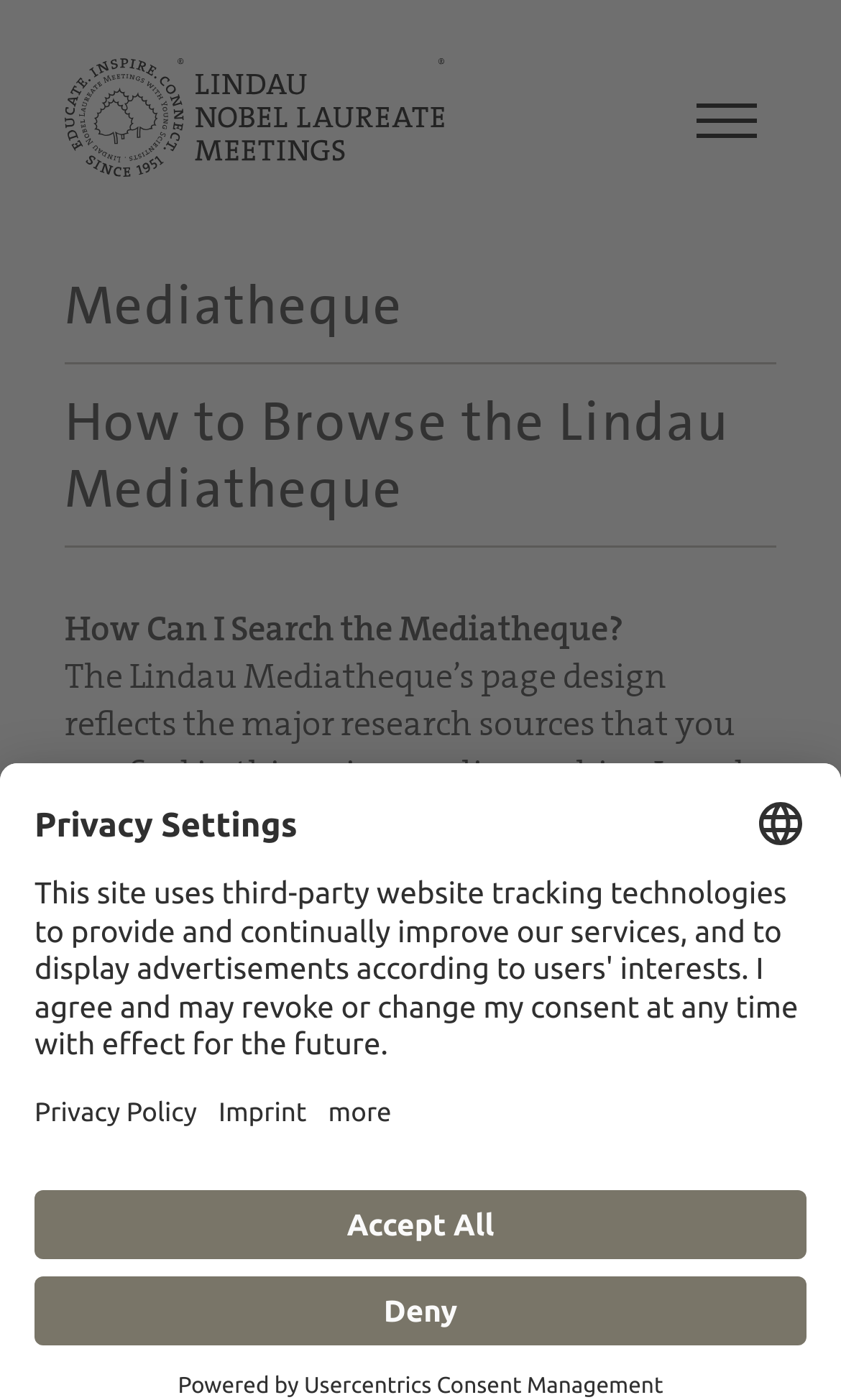Give a one-word or phrase response to the following question: What is the purpose of the filter search?

Enable targeted and fast research